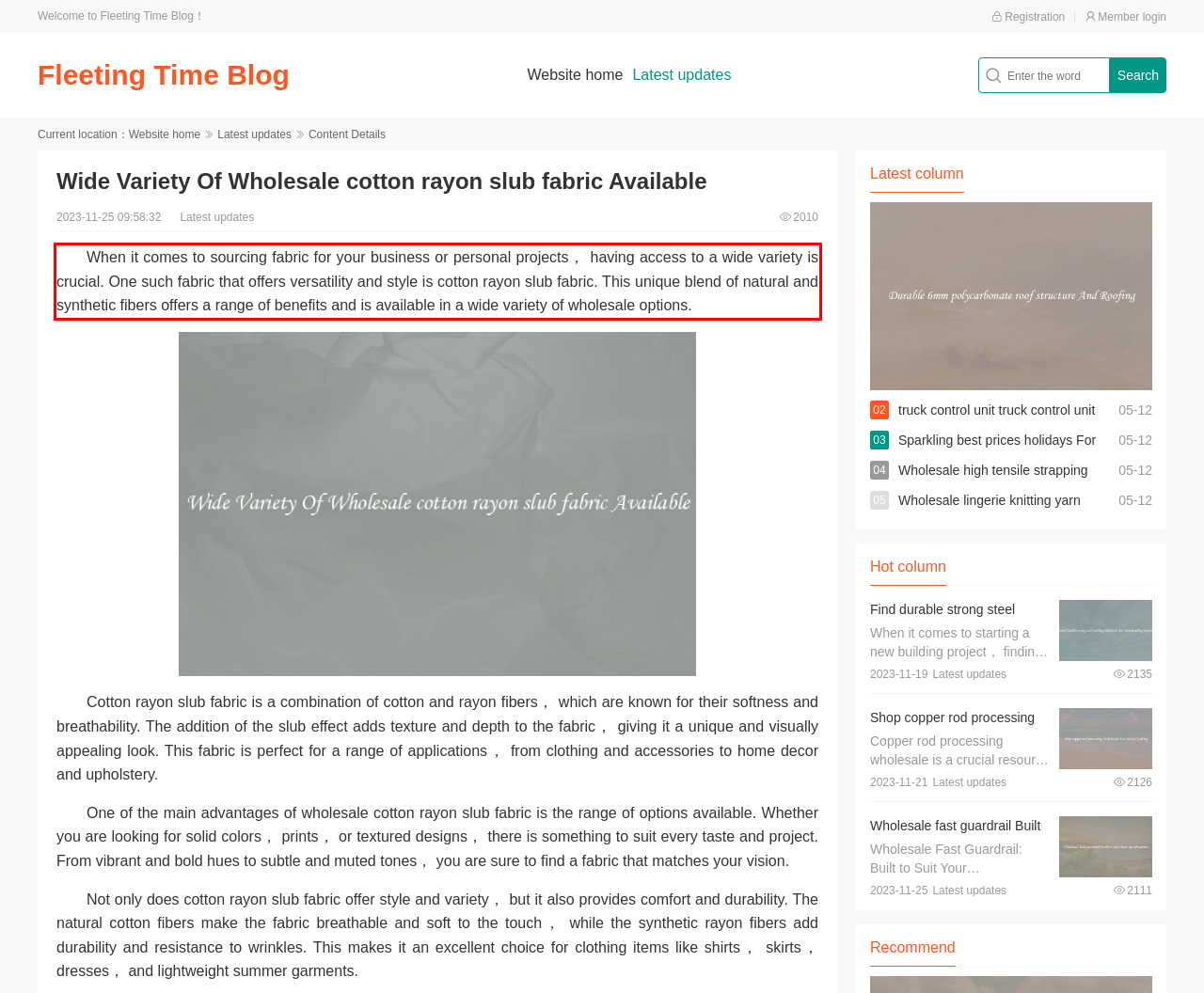You are presented with a webpage screenshot featuring a red bounding box. Perform OCR on the text inside the red bounding box and extract the content.

When it comes to sourcing fabric for your business or personal projects， having access to a wide variety is crucial. One such fabric that offers versatility and style is cotton rayon slub fabric. This unique blend of natural and synthetic fibers offers a range of benefits and is available in a wide variety of wholesale options.